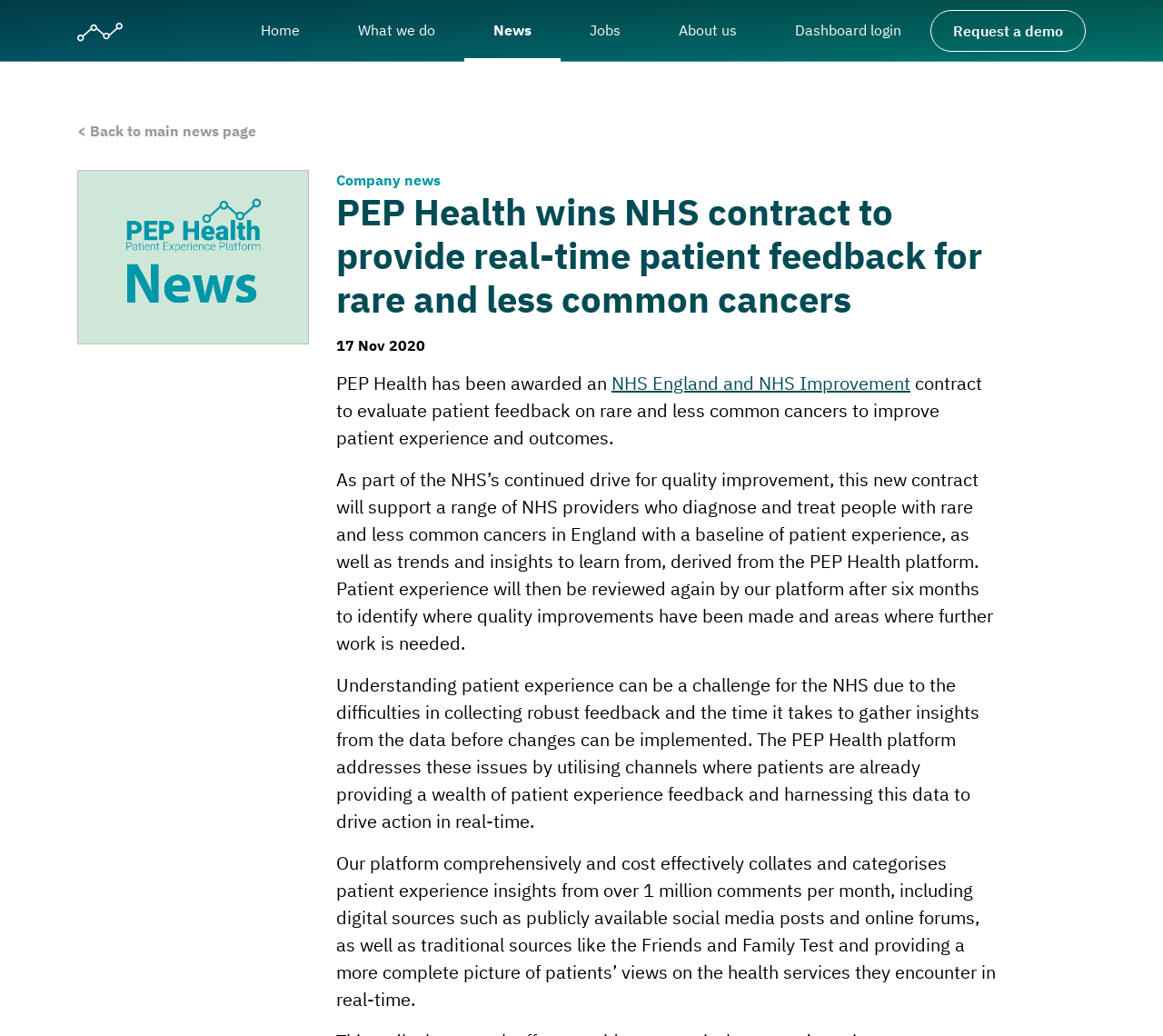Please determine the bounding box coordinates of the section I need to click to accomplish this instruction: "Go to the Home page".

[0.199, 0.0, 0.283, 0.058]